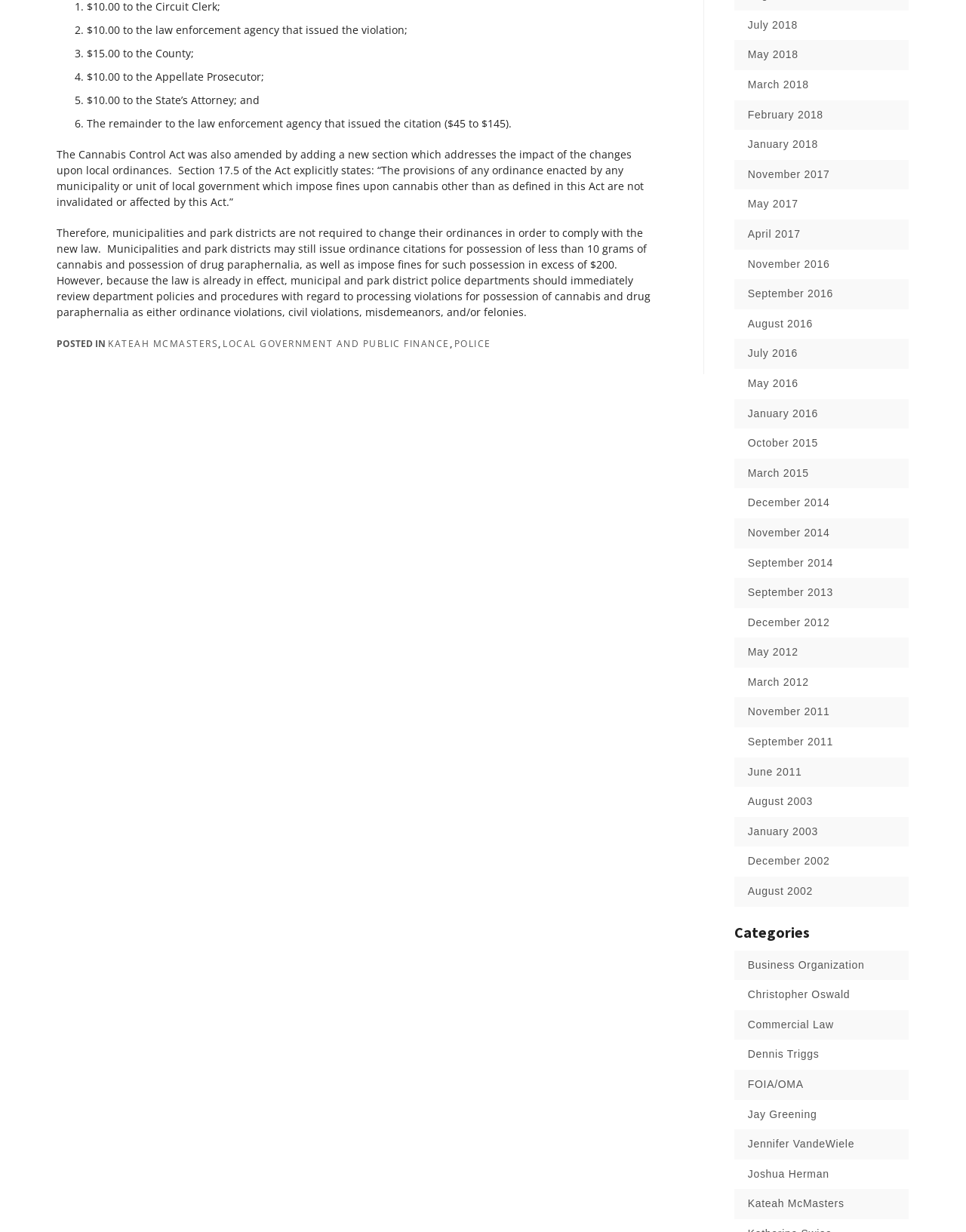Please examine the image and answer the question with a detailed explanation:
What is the category of the post?

The text 'POSTED IN' is followed by the categories, which include 'LOCAL GOVERNMENT AND PUBLIC FINANCE', indicating that this post belongs to this category.